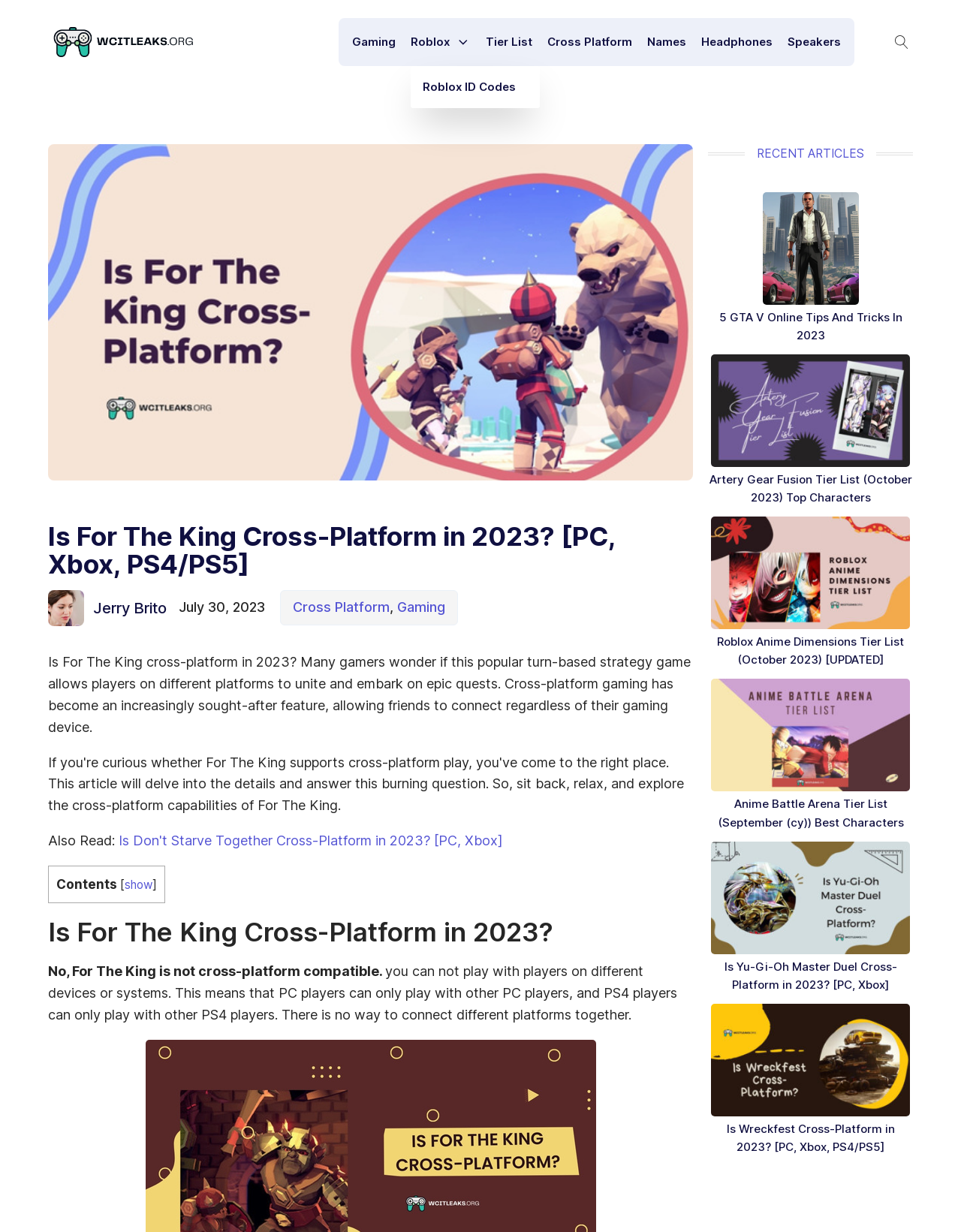Identify the coordinates of the bounding box for the element that must be clicked to accomplish the instruction: "Open search".

[0.927, 0.028, 0.95, 0.04]